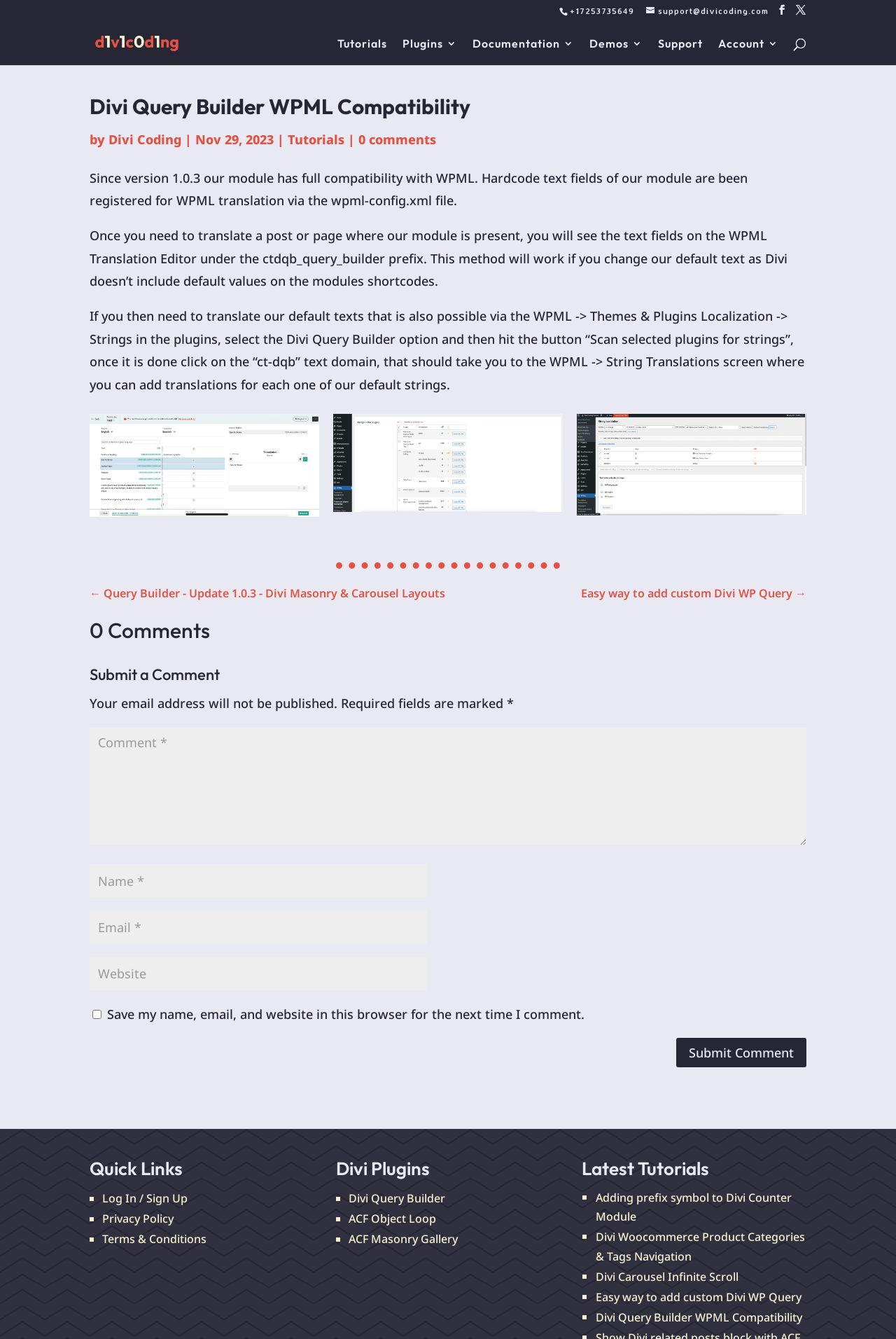Please determine the bounding box coordinates of the element's region to click in order to carry out the following instruction: "Contact support". The coordinates should be four float numbers between 0 and 1, i.e., [left, top, right, bottom].

[0.721, 0.004, 0.858, 0.012]